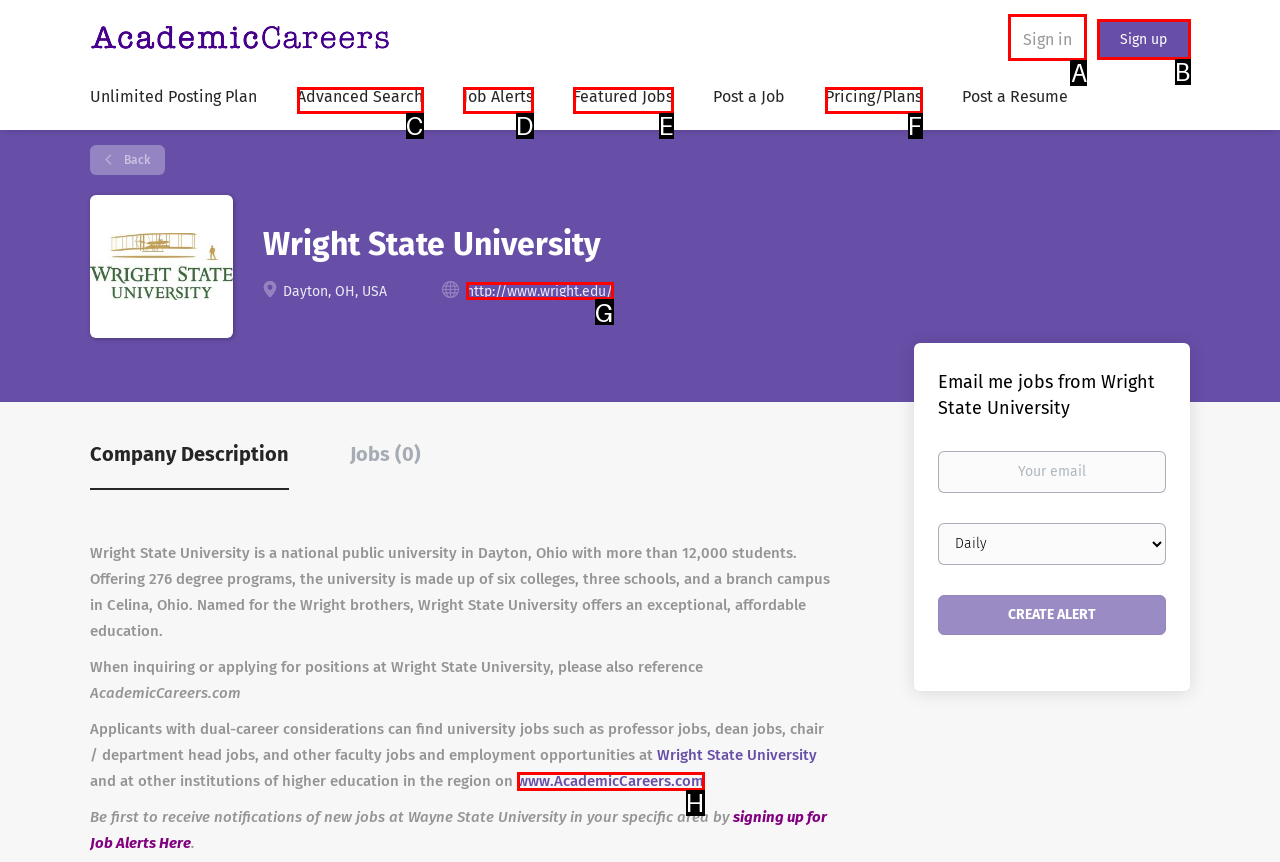Select the HTML element that should be clicked to accomplish the task: Sign in Reply with the corresponding letter of the option.

A